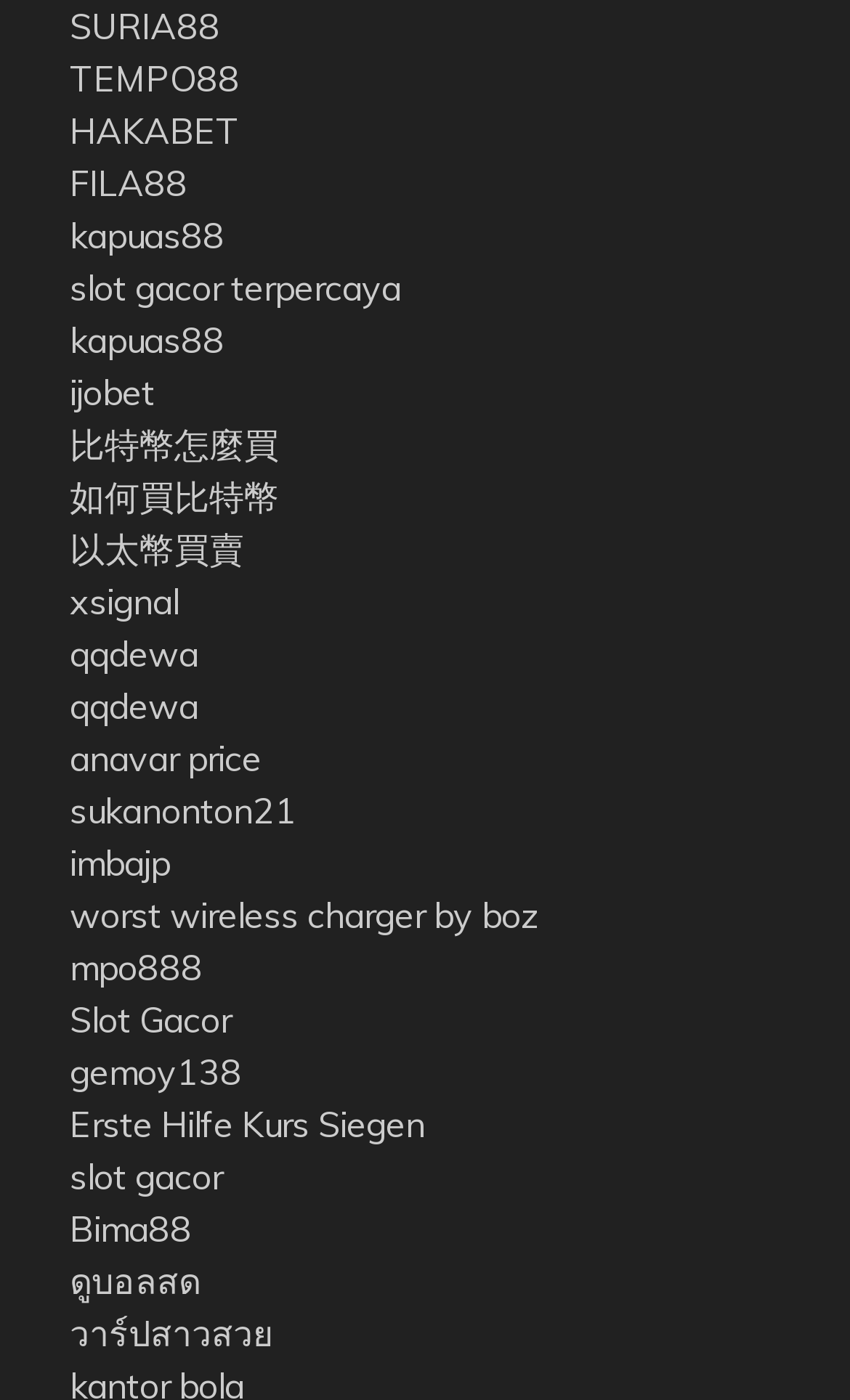Determine the bounding box coordinates of the area to click in order to meet this instruction: "Go to kapuas88".

[0.082, 0.153, 0.264, 0.184]